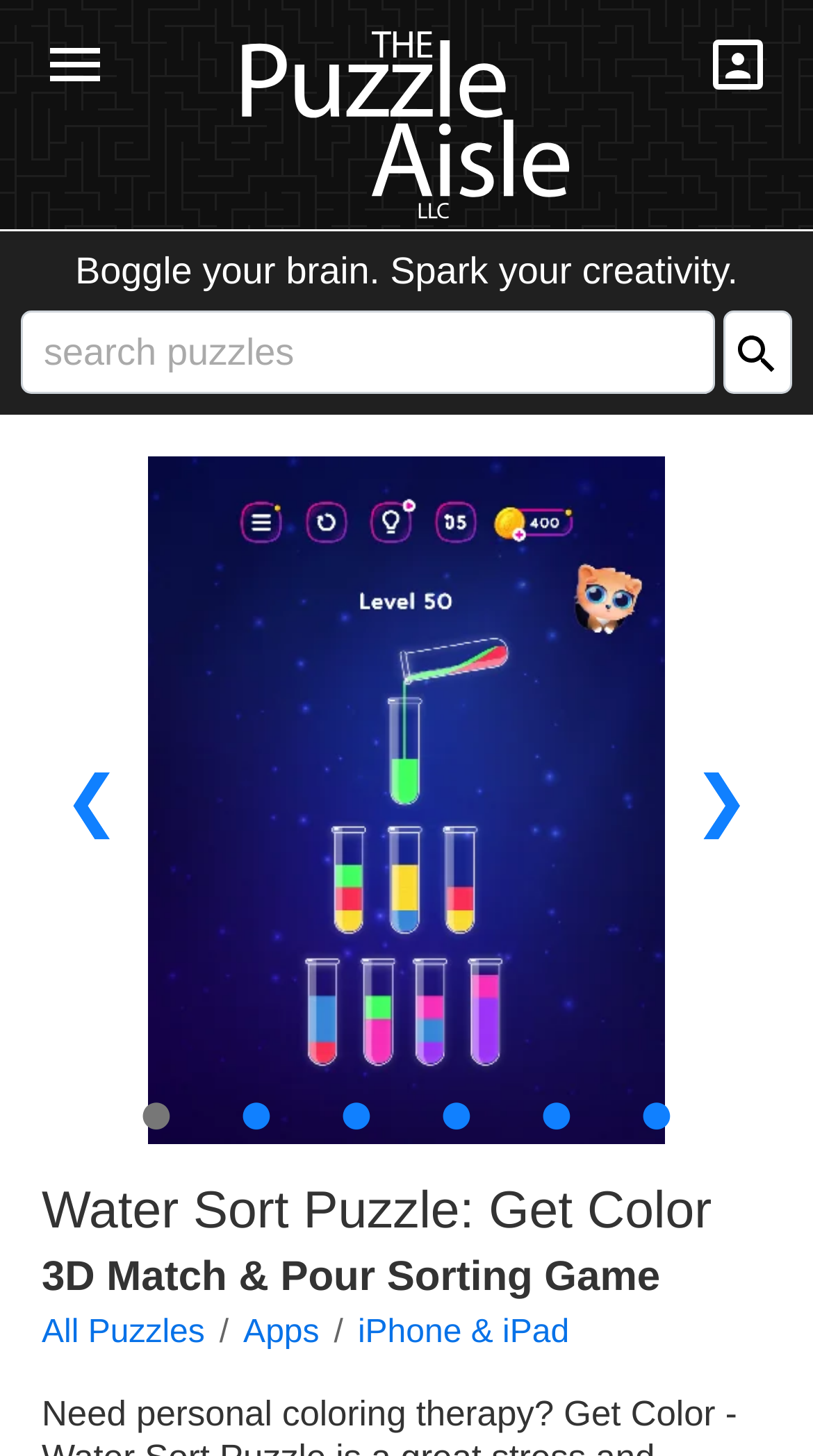Answer succinctly with a single word or phrase:
What is the function of the 'Search' button?

Search puzzles